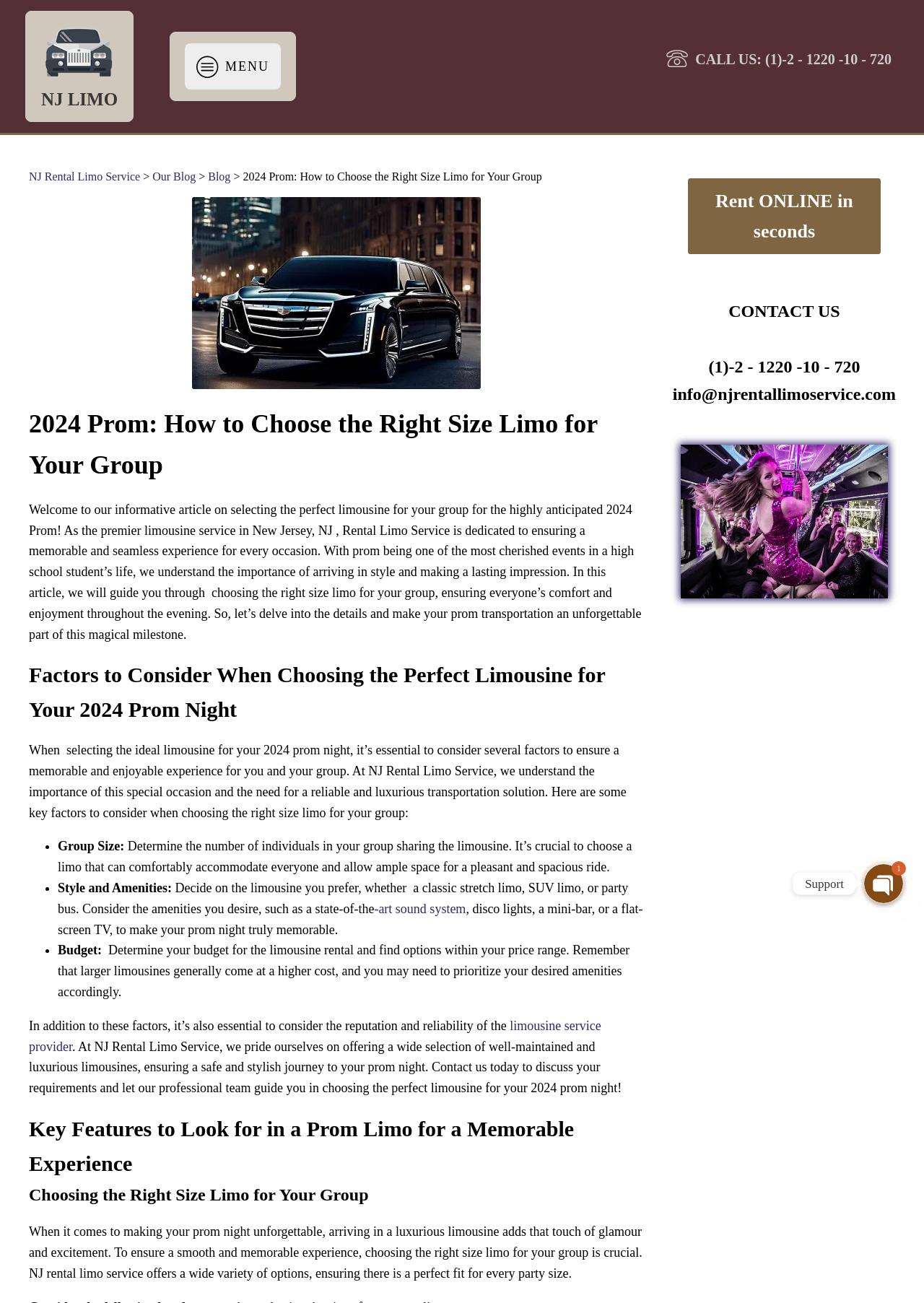Locate and provide the bounding box coordinates for the HTML element that matches this description: "SMS".

[0.935, 0.594, 0.977, 0.624]